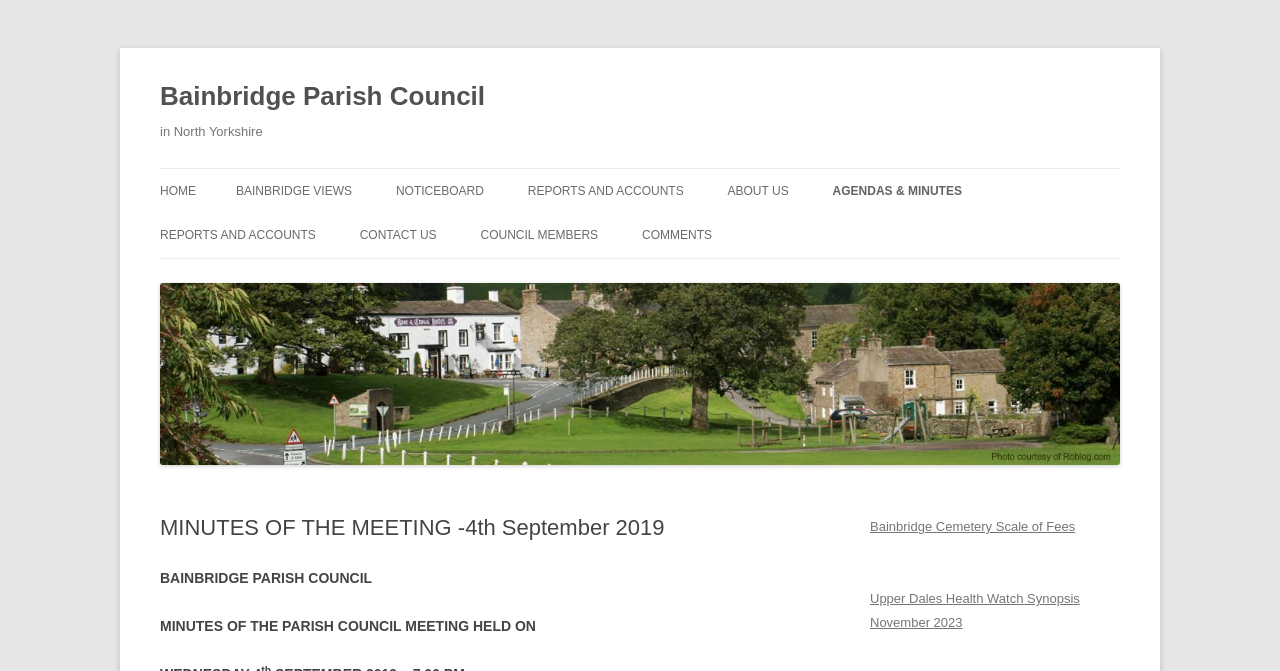Locate the bounding box coordinates of the segment that needs to be clicked to meet this instruction: "read minutes of the meeting on 4th September 2019".

[0.807, 0.72, 0.963, 0.853]